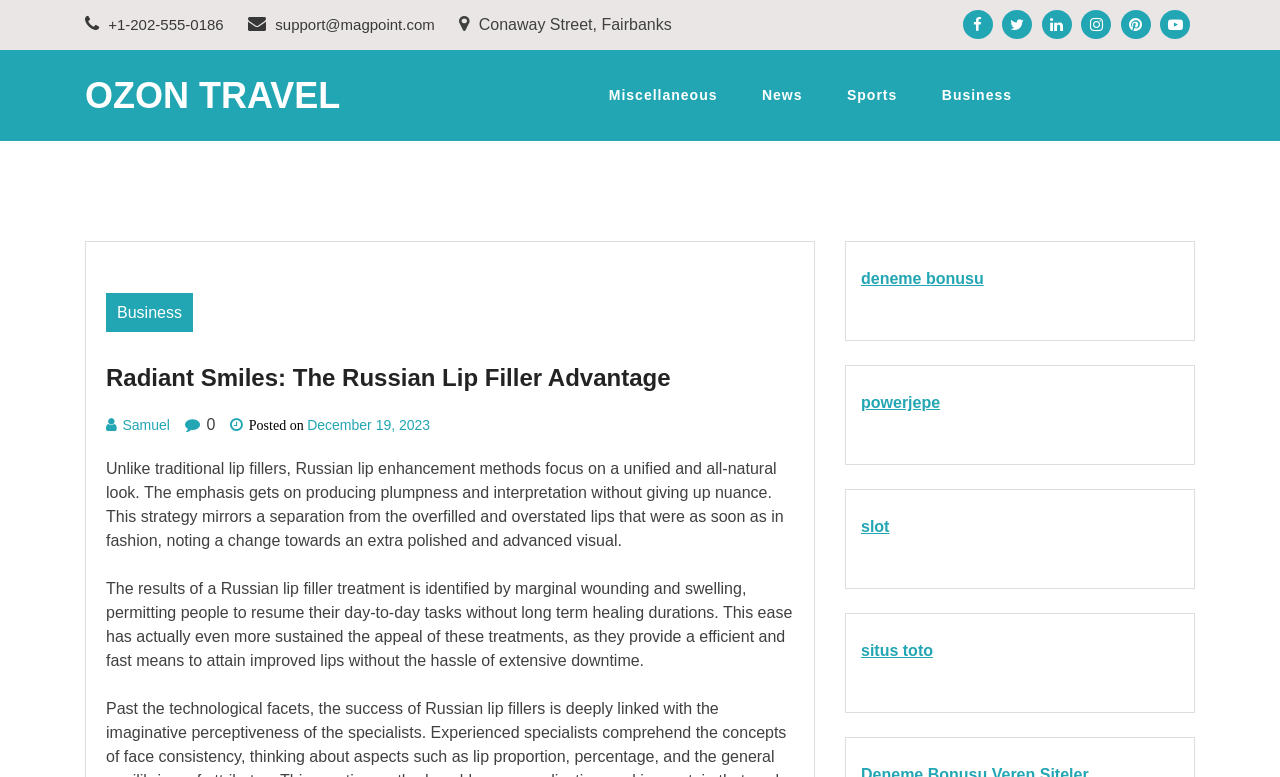How many social media links are on the top right?
Look at the image and answer with only one word or phrase.

6